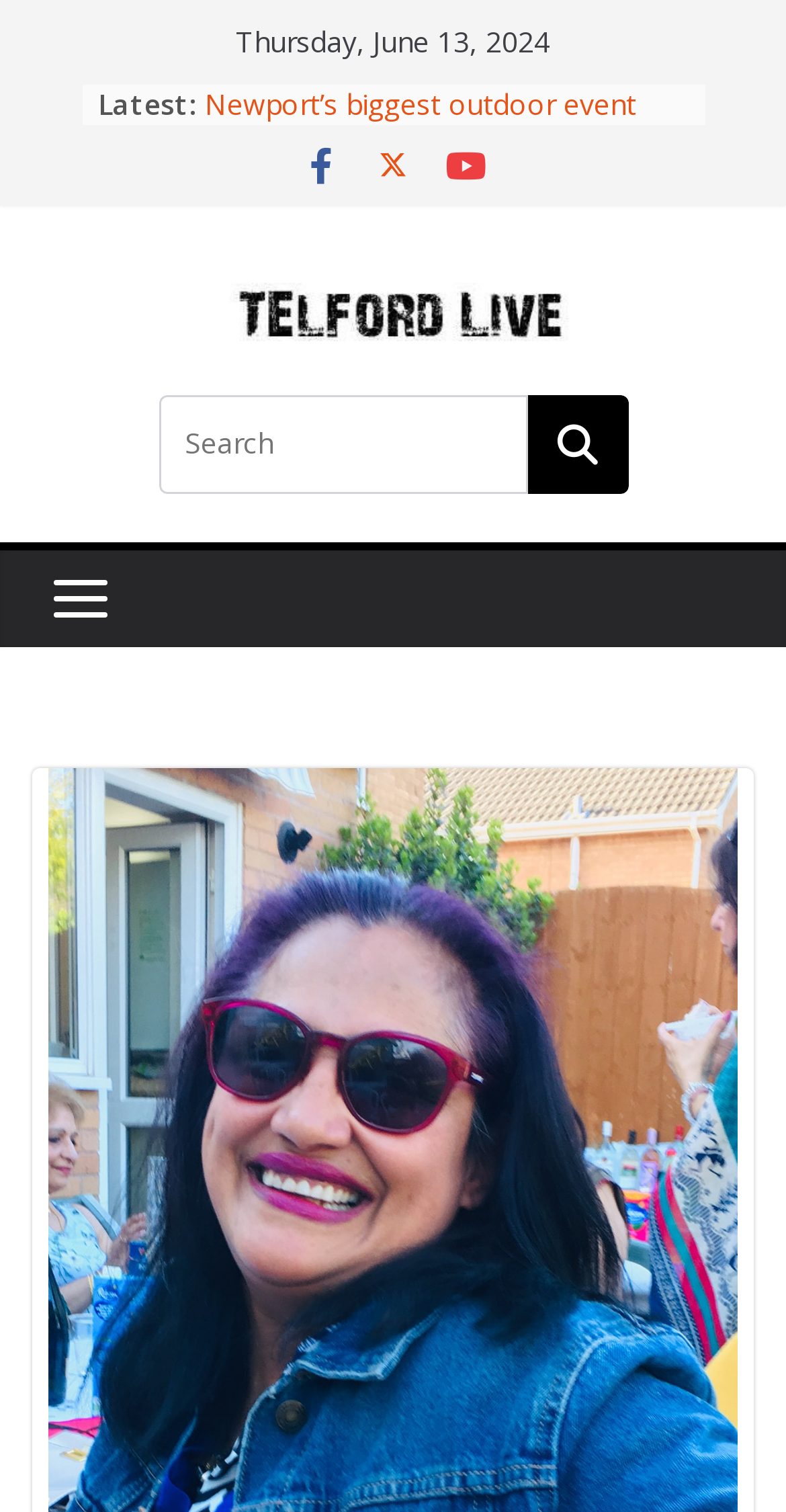What is the name of the website?
Please give a detailed answer to the question using the information shown in the image.

The name of the website is displayed in the top-left corner of the webpage, in a link element with coordinates [0.231, 0.169, 0.769, 0.249], accompanied by an image with the same coordinates.